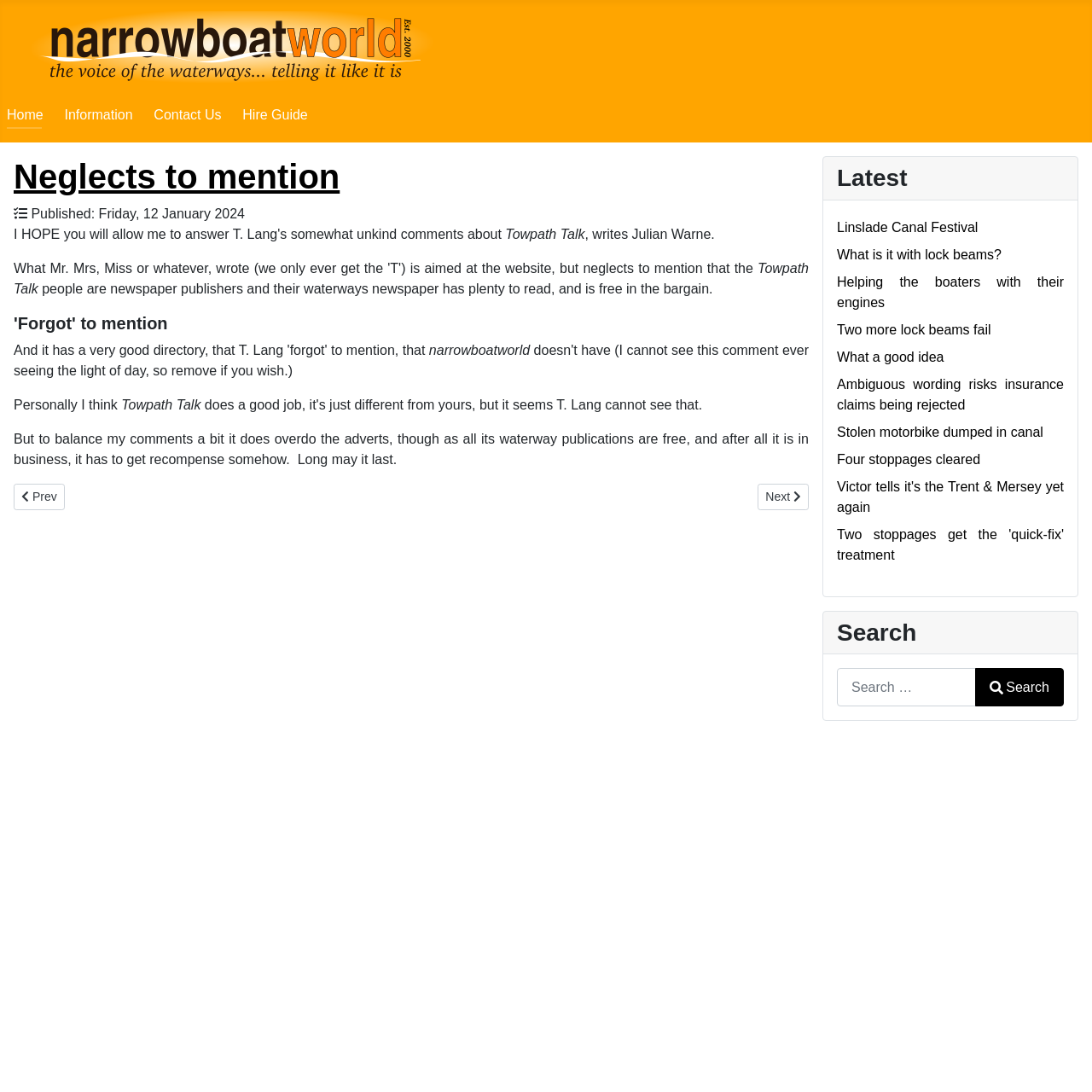Please identify the bounding box coordinates of the clickable region that I should interact with to perform the following instruction: "View the 'Hire Guide'". The coordinates should be expressed as four float numbers between 0 and 1, i.e., [left, top, right, bottom].

[0.222, 0.098, 0.282, 0.112]